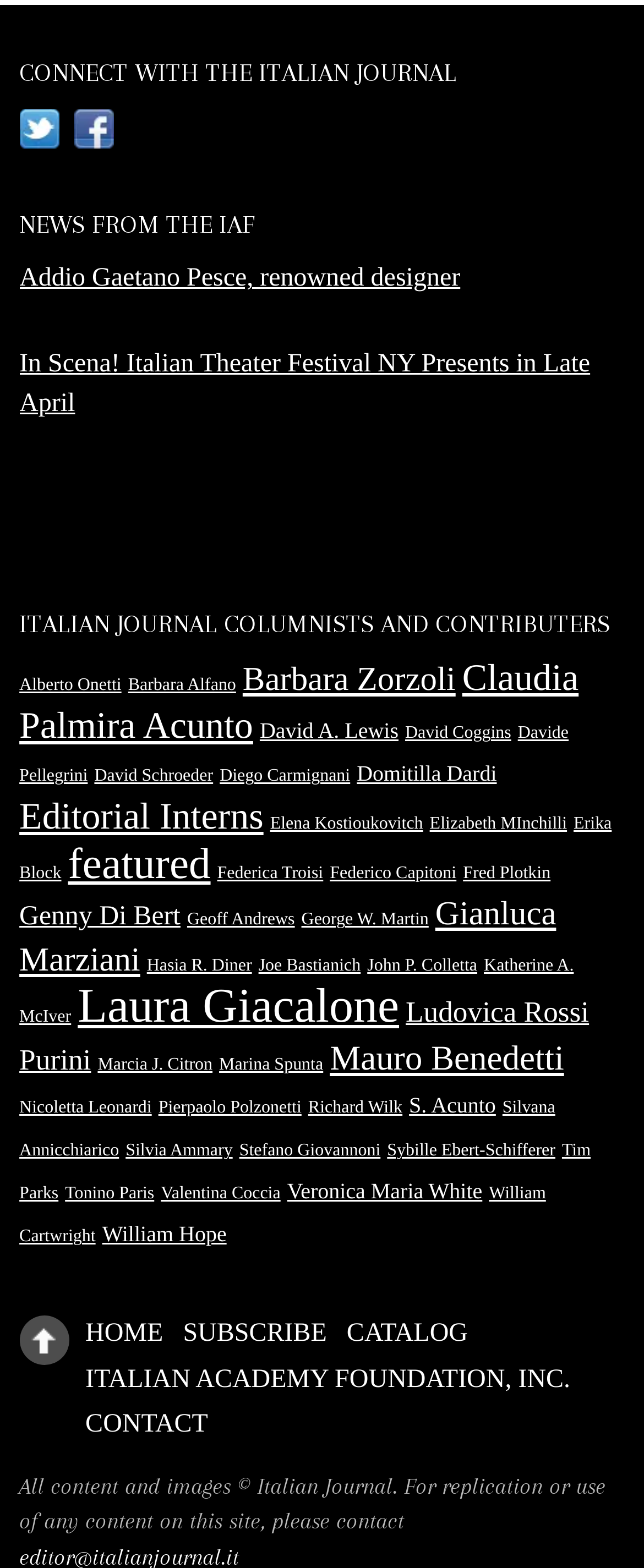Determine the bounding box coordinates (top-left x, top-left y, bottom-right x, bottom-right y) of the UI element described in the following text: Catalog

[0.538, 0.842, 0.727, 0.86]